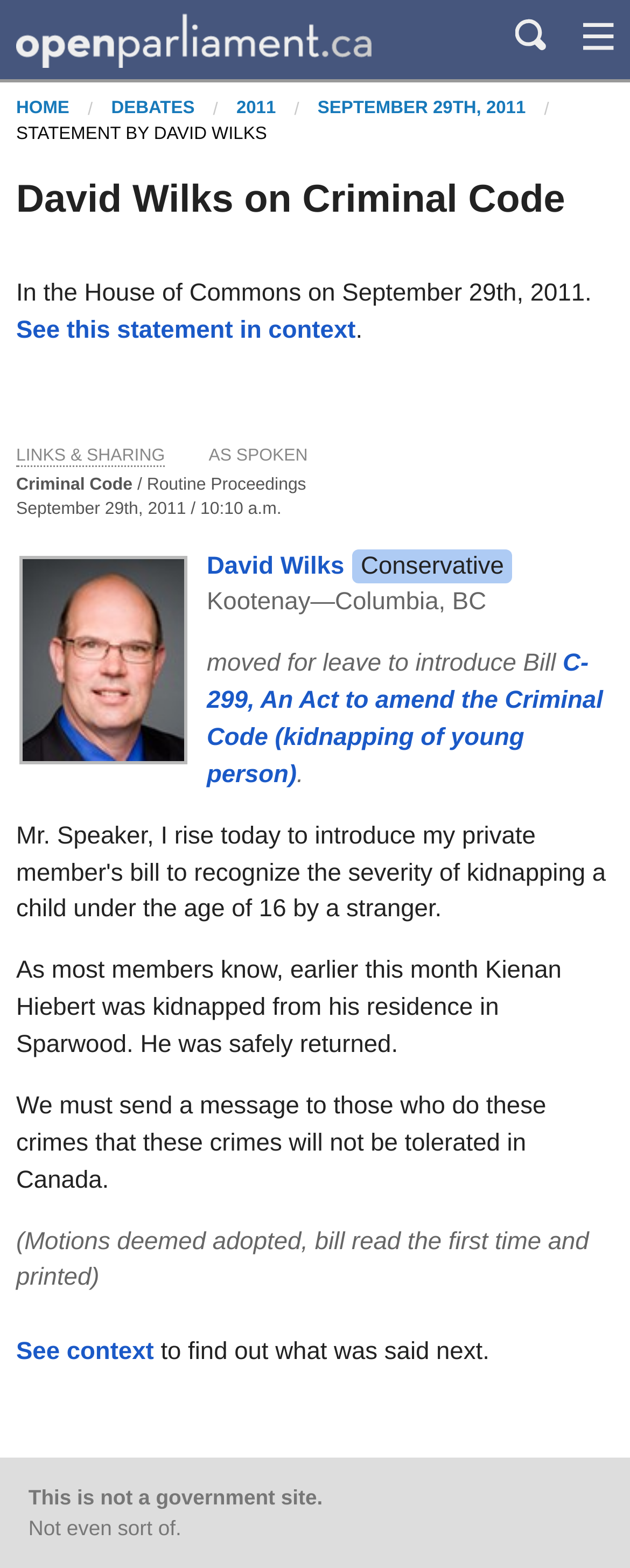What is the party affiliation of David Wilks? From the image, respond with a single word or brief phrase.

Conservative